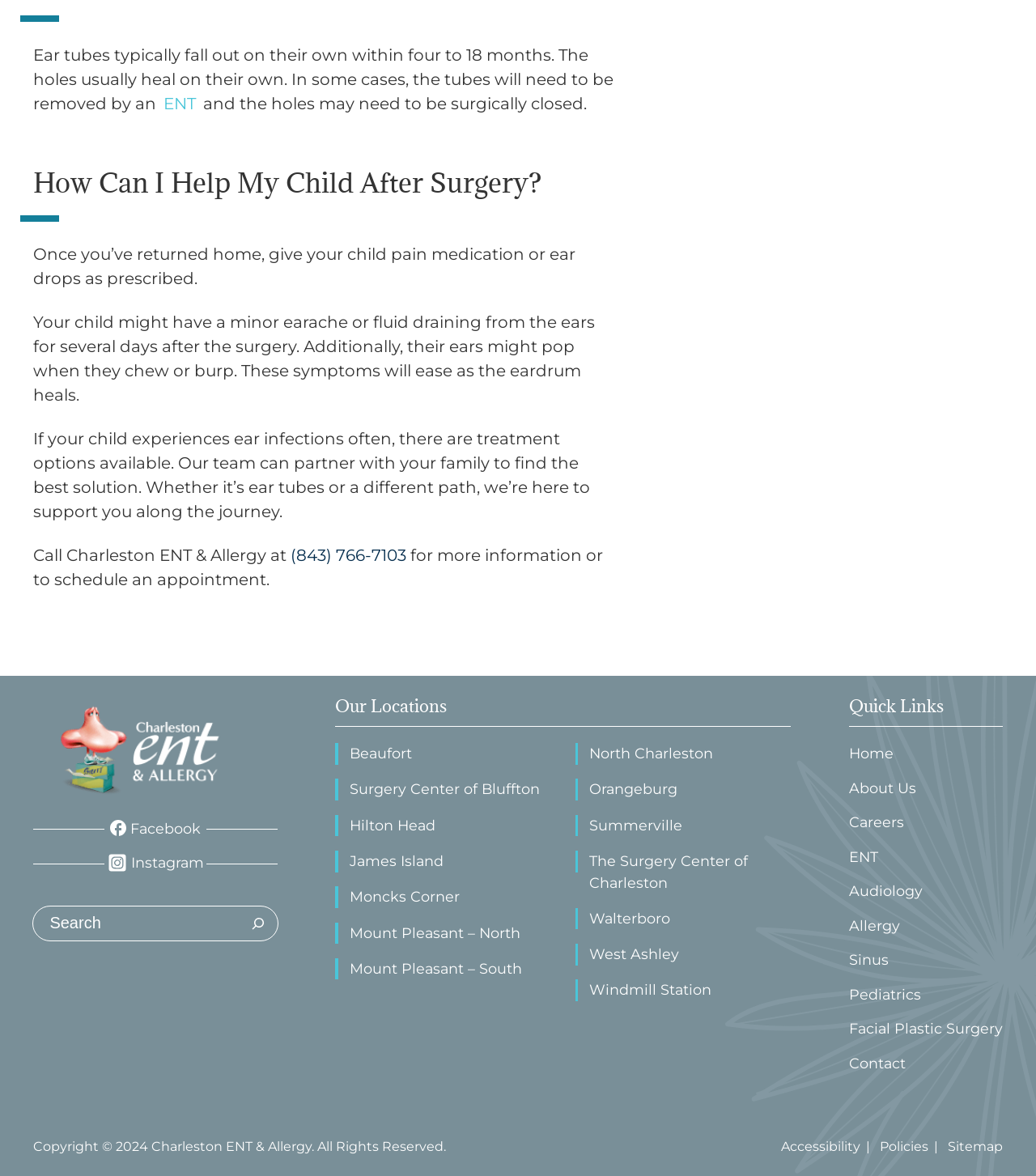What is the phone number to call for more information or to schedule an appointment?
Using the details shown in the screenshot, provide a comprehensive answer to the question.

The link element with the content '(843) 766-7103' is located next to the static text element 'Call Charleston ENT & Allergy at', indicating that this is the phone number to call for more information or to schedule an appointment.